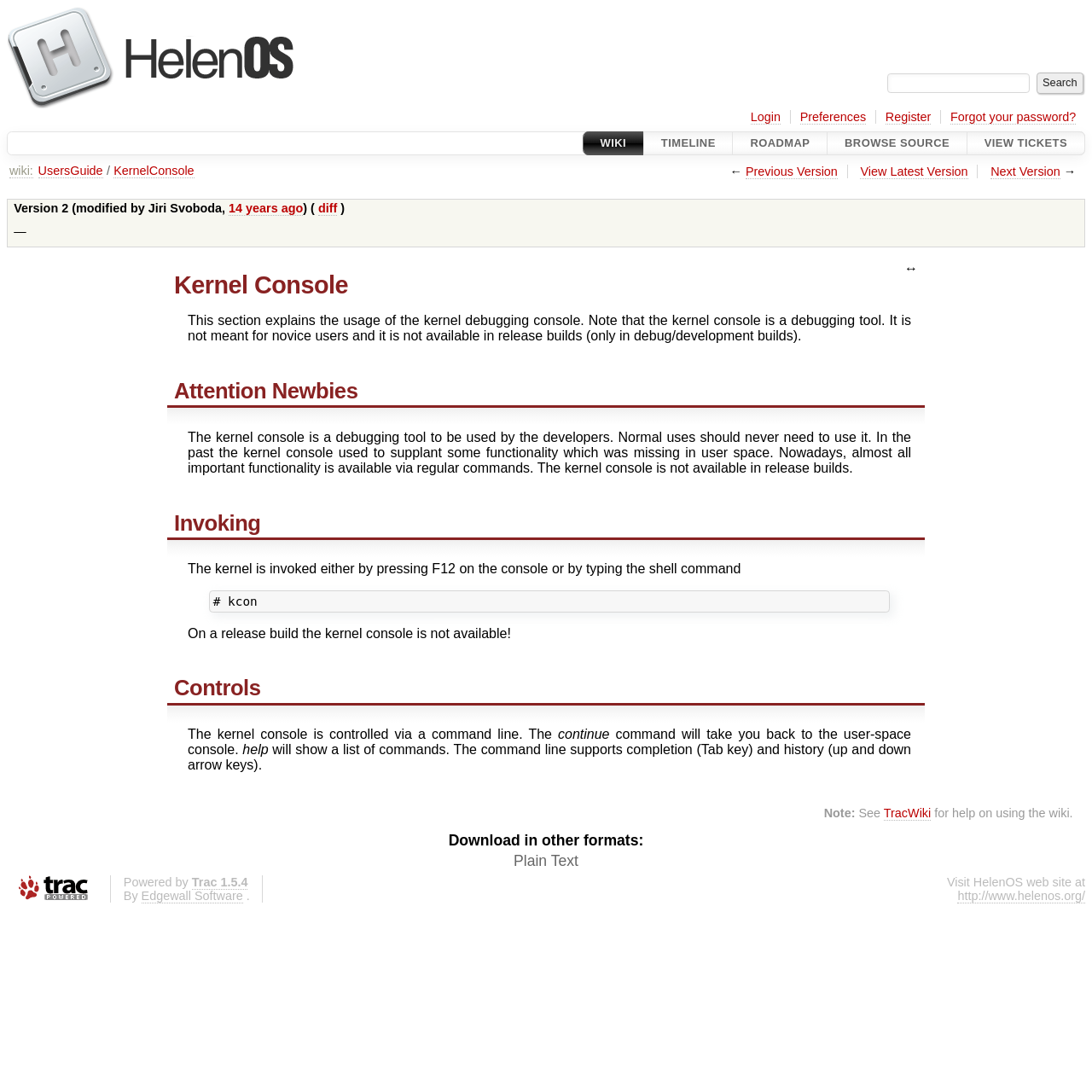What is the name of the software that powers this website?
Answer the question with a single word or phrase derived from the image.

Trac